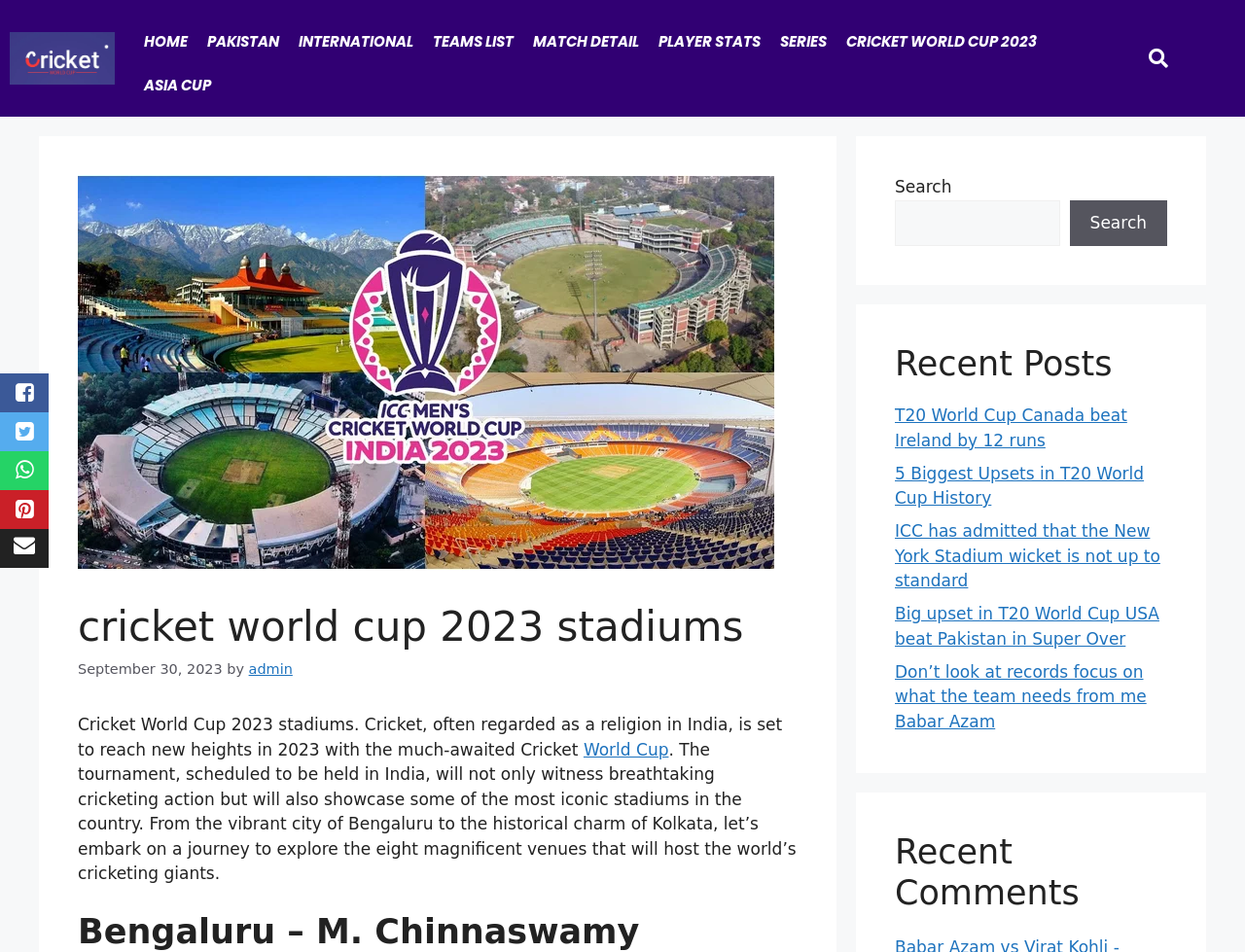What is the purpose of the search box?
Using the information from the image, provide a comprehensive answer to the question.

The search box is present in the top-right corner of the webpage, and its purpose is to allow users to search for specific content within the website, such as articles, teams, players, or matches.